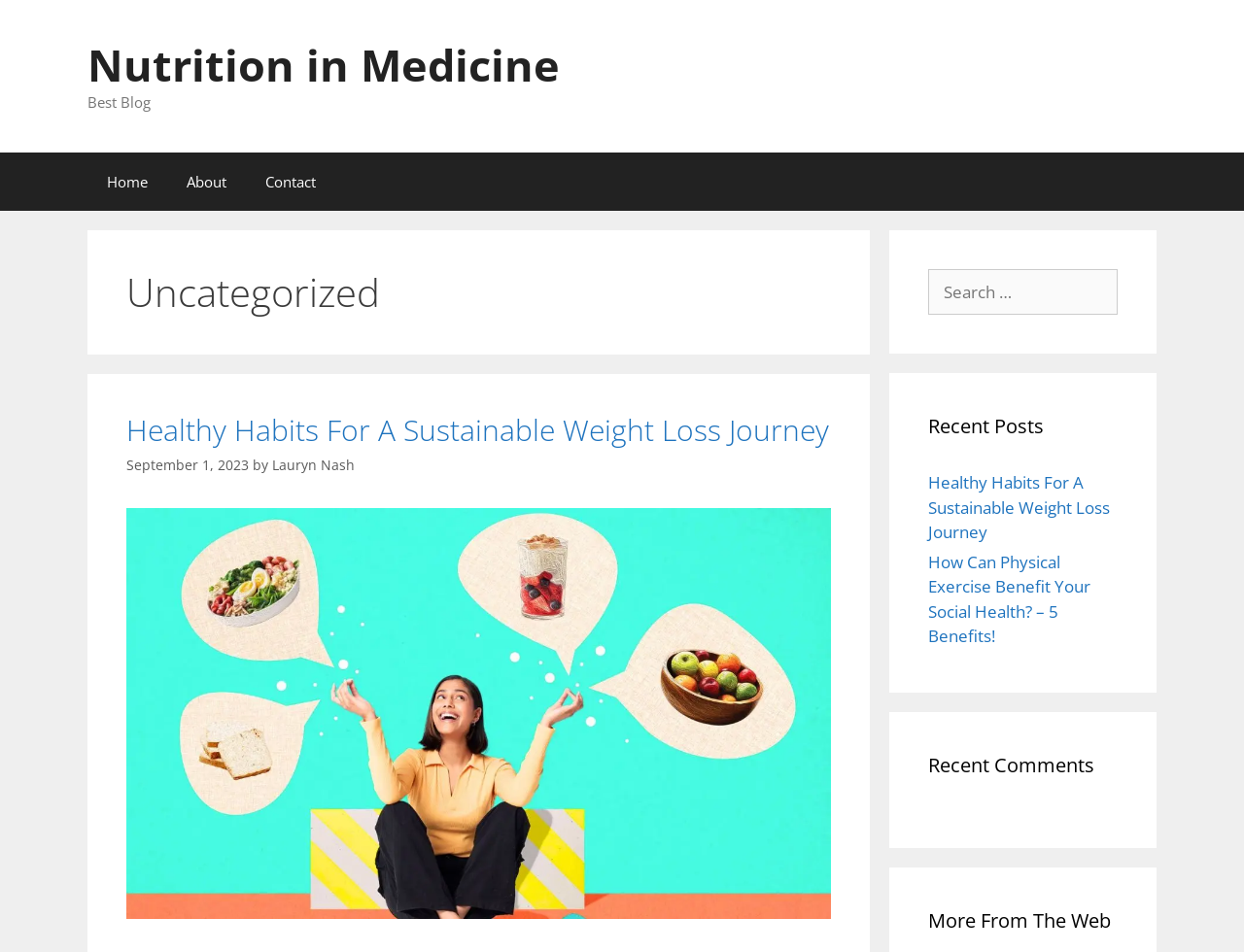Could you highlight the region that needs to be clicked to execute the instruction: "check recent comments"?

[0.746, 0.788, 0.898, 0.819]